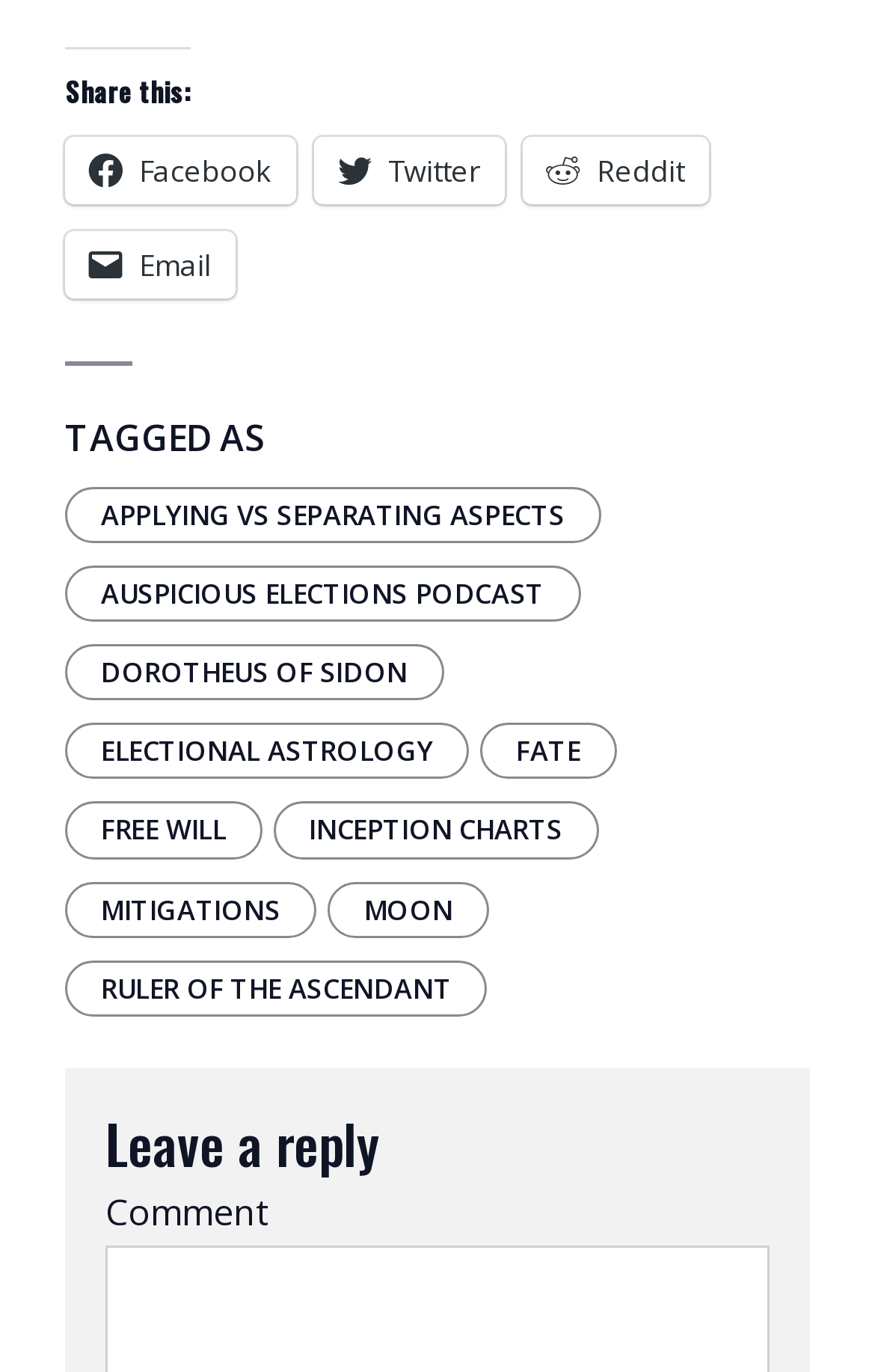How many social media platforms are available for sharing?
Provide a detailed and well-explained answer to the question.

There are four social media platforms available for sharing, which are Facebook, Twitter, Reddit, and Email, as indicated by their respective links at the top of the webpage.